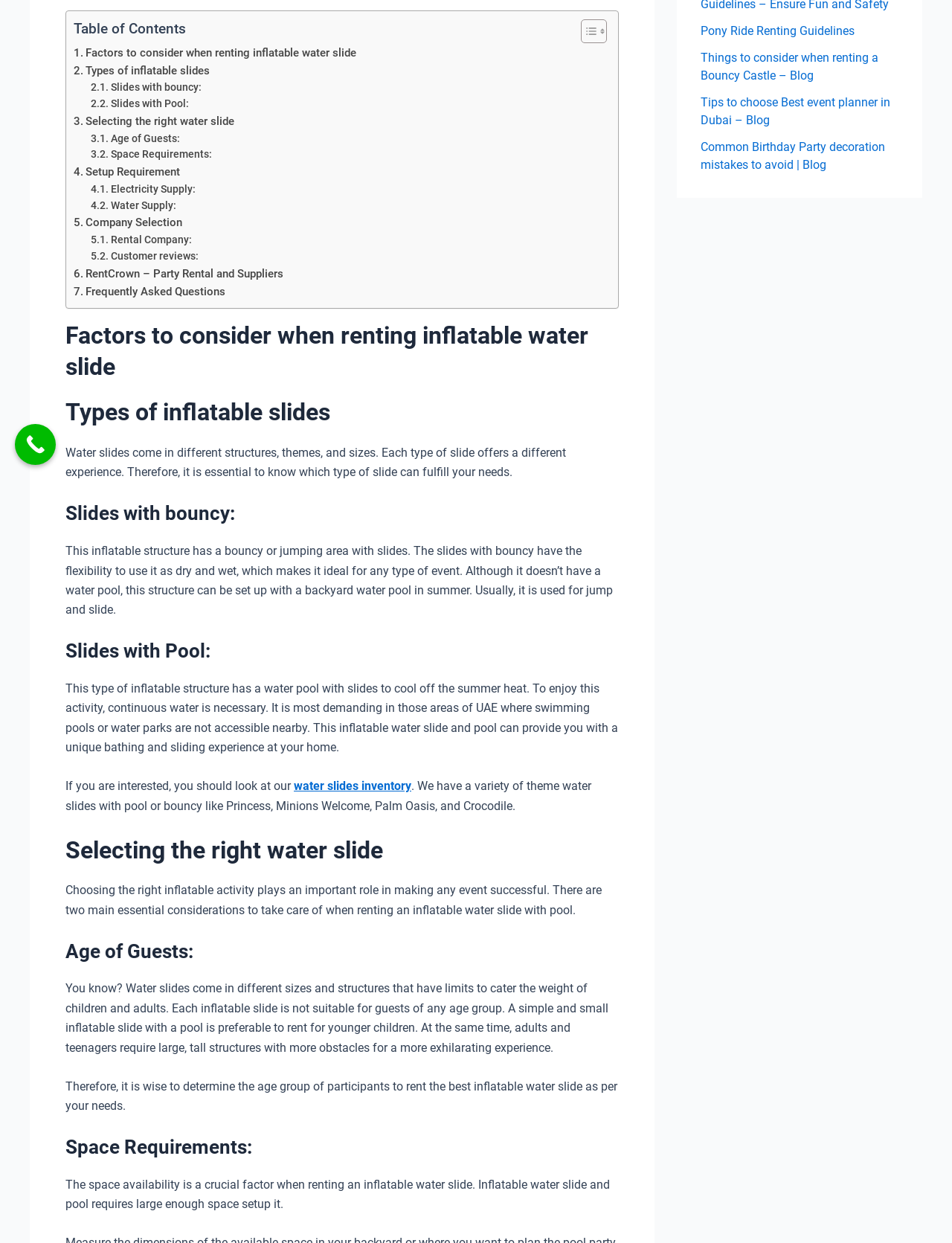Given the description of a UI element: "Log In/Sign Up 🚀", identify the bounding box coordinates of the matching element in the webpage screenshot.

None